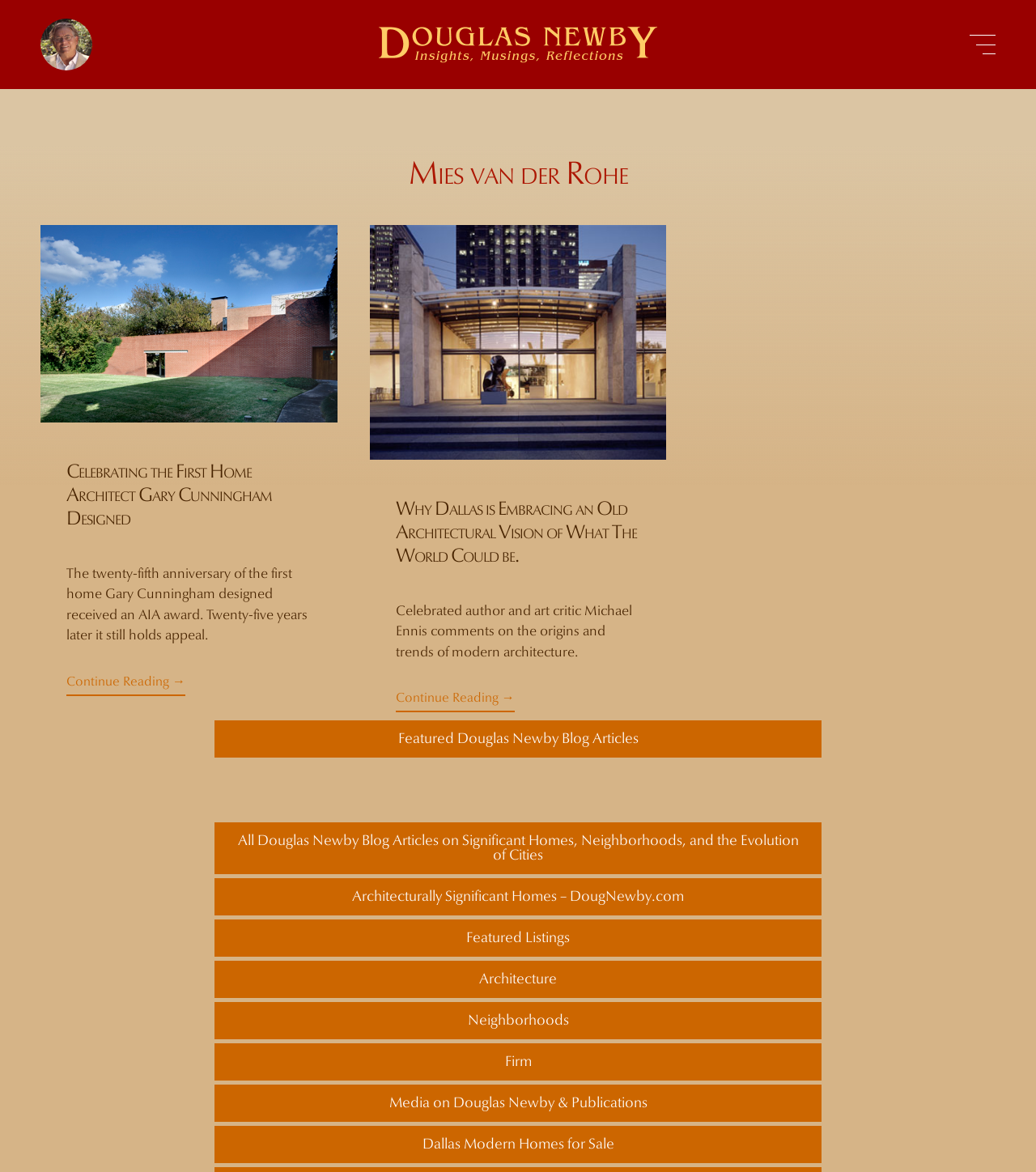Pinpoint the bounding box coordinates of the clickable area necessary to execute the following instruction: "Go to 'Dallas Modern Homes for Sale'". The coordinates should be given as four float numbers between 0 and 1, namely [left, top, right, bottom].

[0.207, 0.961, 0.793, 0.992]